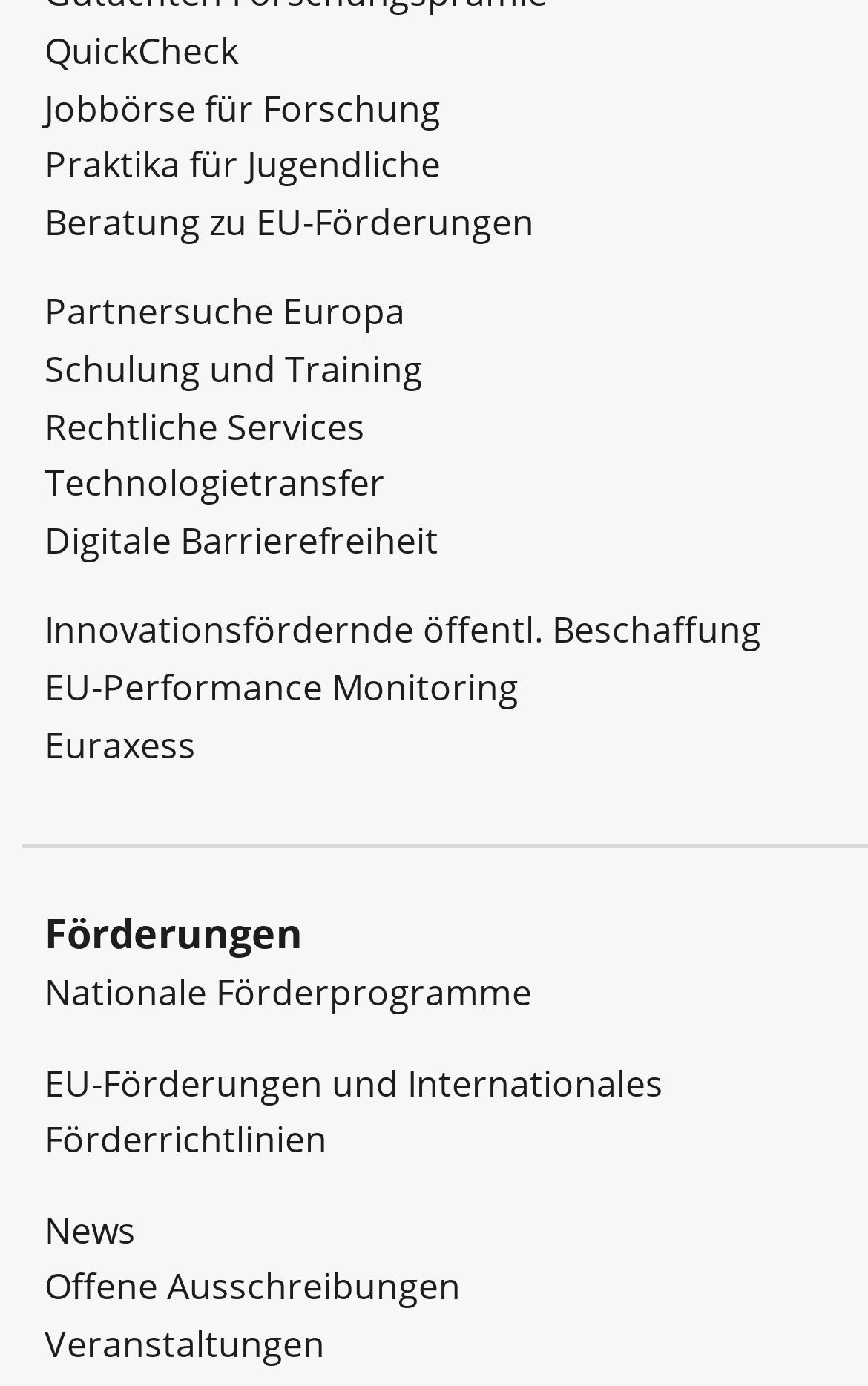Please answer the following question using a single word or phrase: 
What is the last link on the webpage?

Veranstaltungen